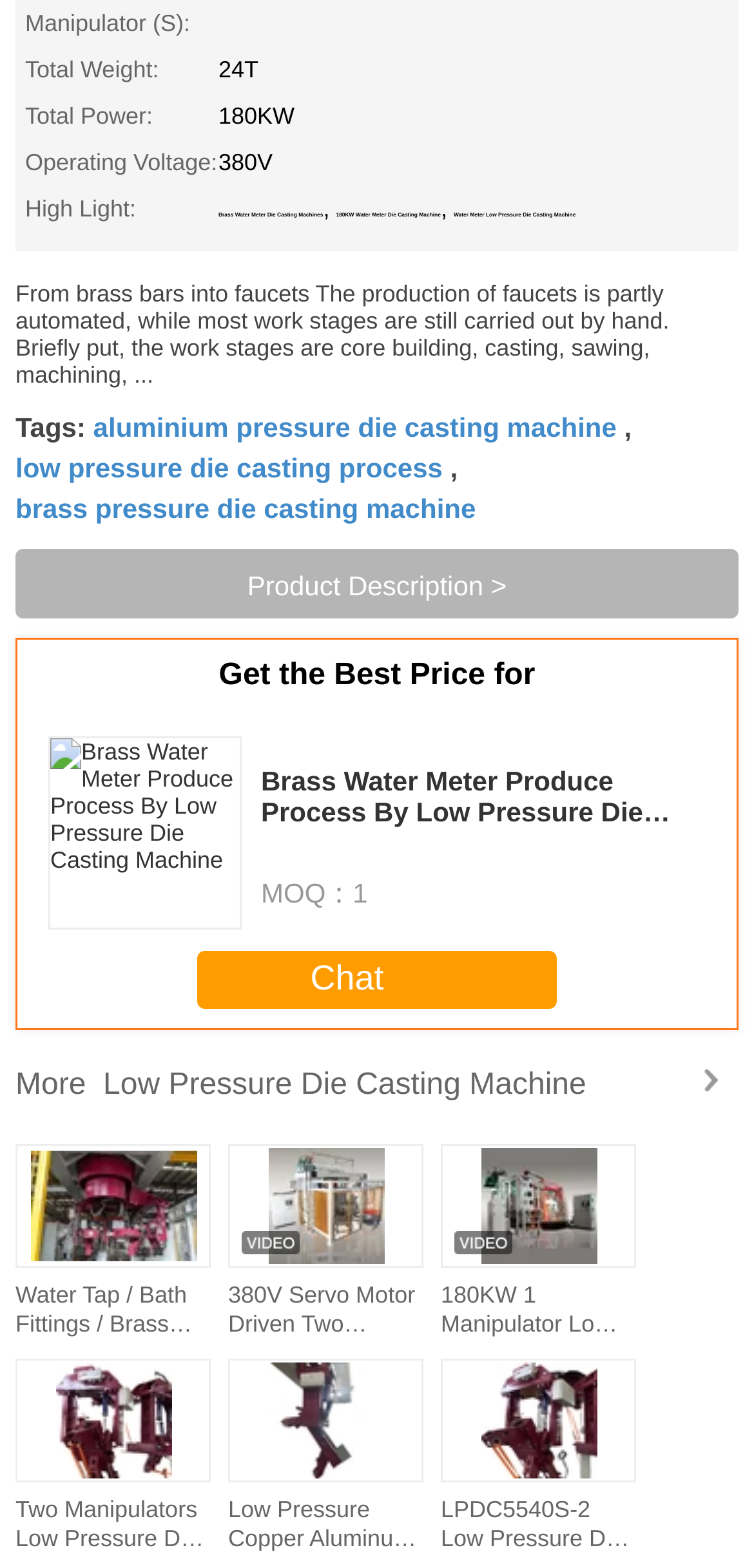Identify the bounding box coordinates for the UI element described as: "Chat". The coordinates should be provided as four floats between 0 and 1: [left, top, right, bottom].

[0.262, 0.606, 0.738, 0.643]